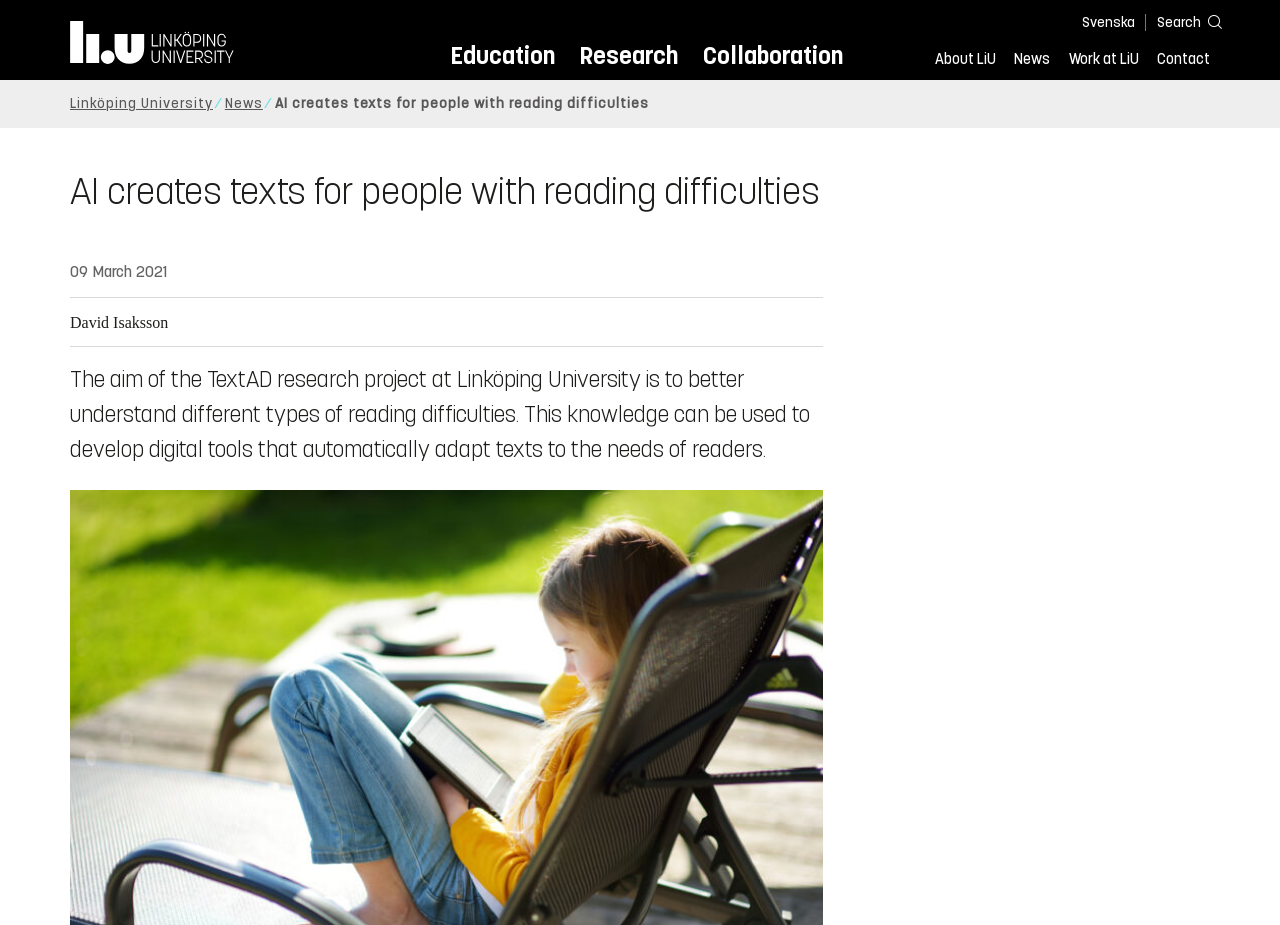Refer to the image and provide a thorough answer to this question:
What is the date mentioned on the webpage?

I found the answer by looking at the StaticText element with the text '09 March 2021' which is a date format.